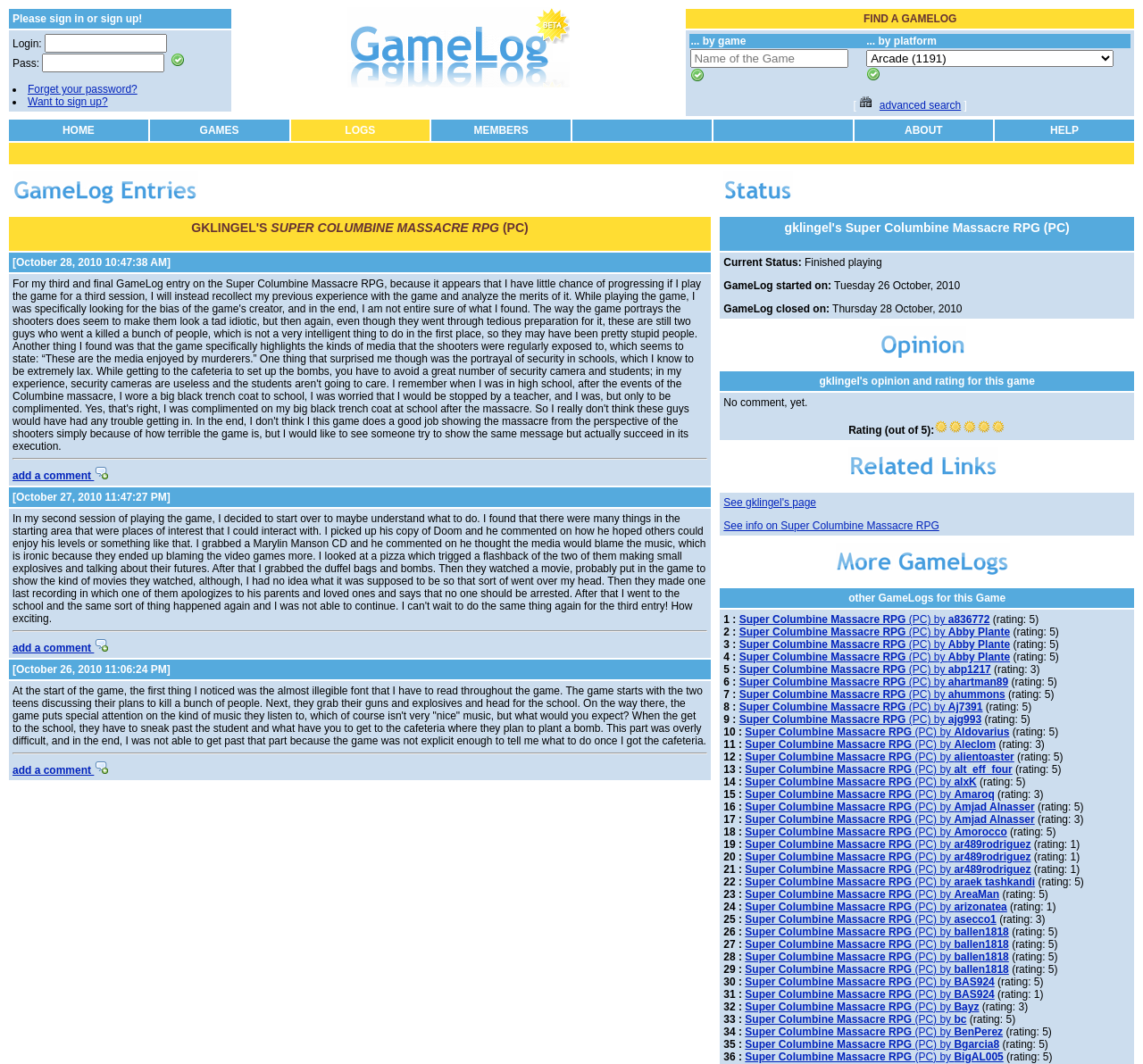Answer the question with a single word or phrase: 
How many navigation links are present in the top menu bar?

7